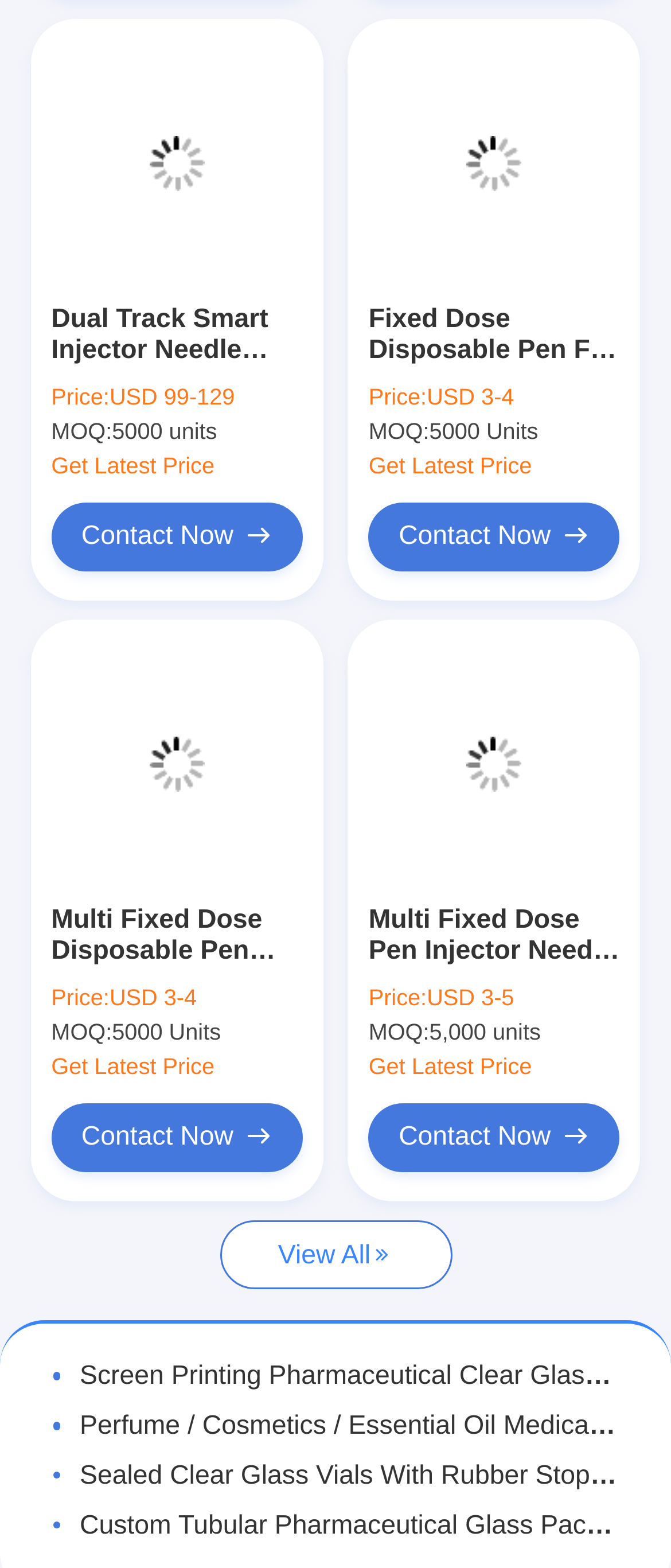What is the minimum order quantity (MOQ) for most products?
Please answer using one word or phrase, based on the screenshot.

5000 units